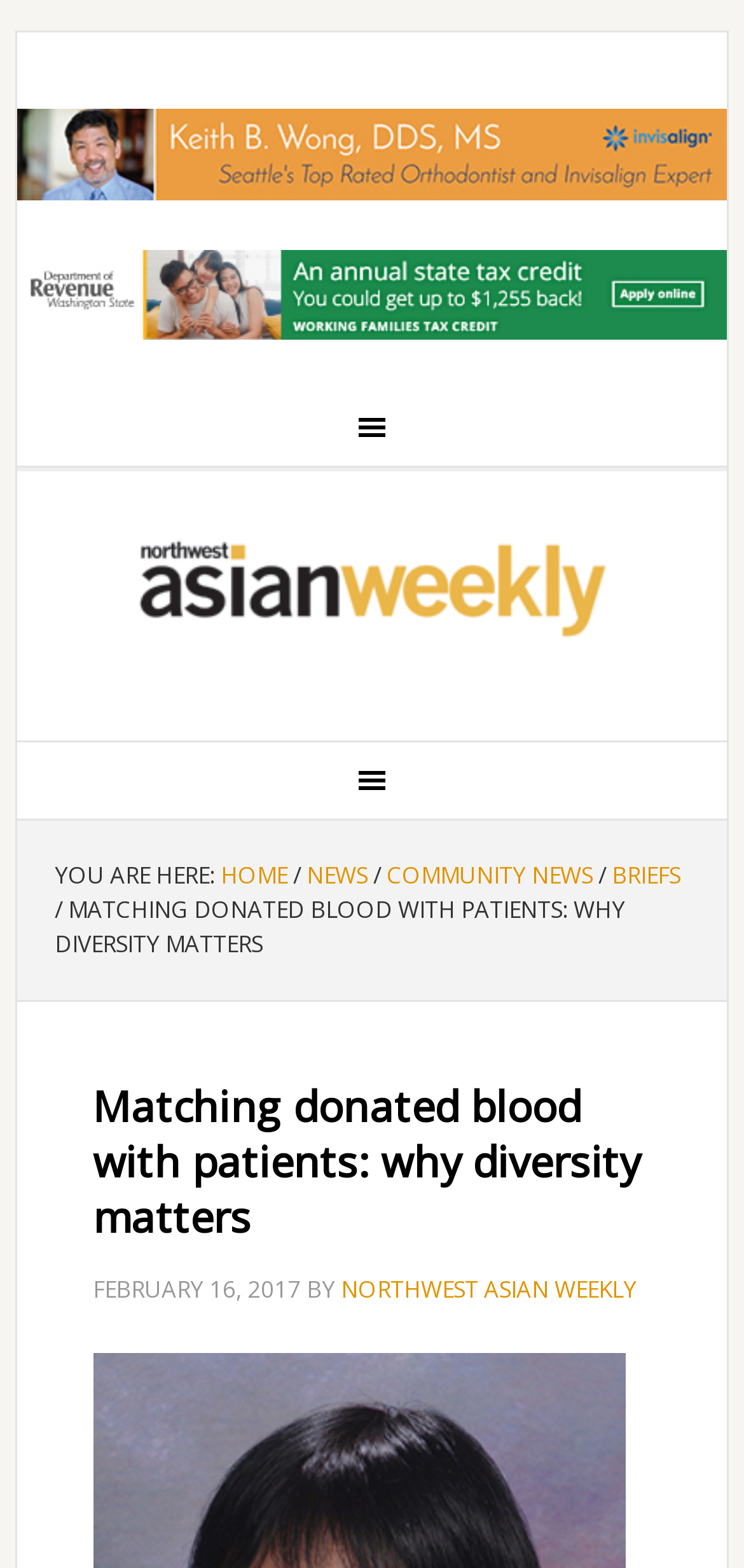Give a one-word or short-phrase answer to the following question: 
What is the date of the article?

February 16, 2017